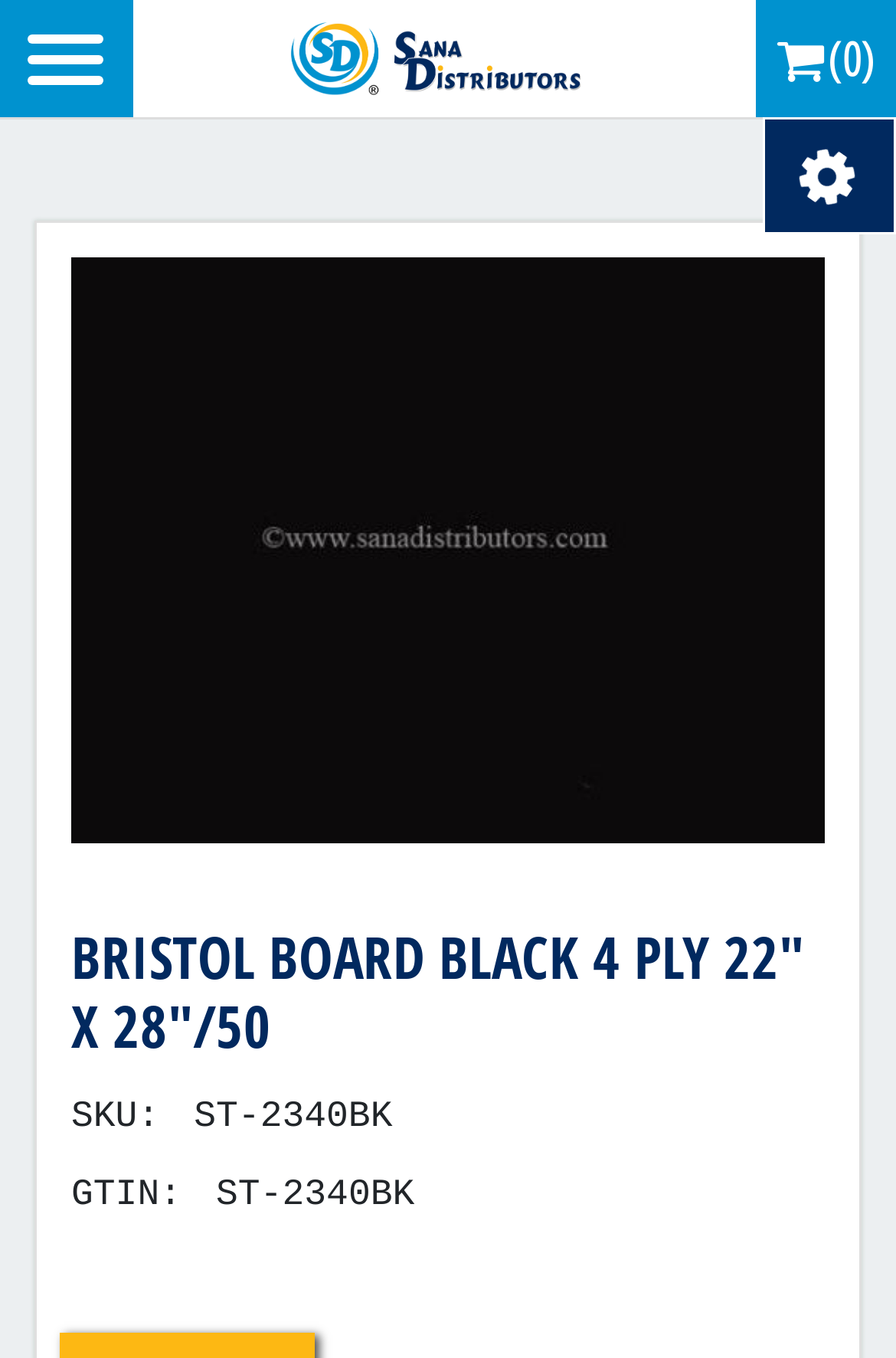Offer a comprehensive description of the webpage’s content and structure.

The webpage appears to be a product page for a specific item, the BRISTOL BOARD BLACK 4 PLY 22" X 28"/50 ST-2340BK. At the top left, there is a link to the Sana Distributors' logo, which is an image. Below the logo, there are several links to icons, including a shopping cart, a heart, and a star, aligned horizontally.

The main product image is located in the center of the page, taking up a significant portion of the screen. The image is of the BRISTOL BOARD BLACK 4 PLY 22" X 28"/50 ST-2340BK product. Above the image, there is a link to the product title, which is also a heading.

Below the product image, there are three lines of text. The first line is a heading that repeats the product title. The second line contains the text "SKU:" followed by a blank space. The third line contains the text "GTIN:" followed by the product code "ST-2340BK".